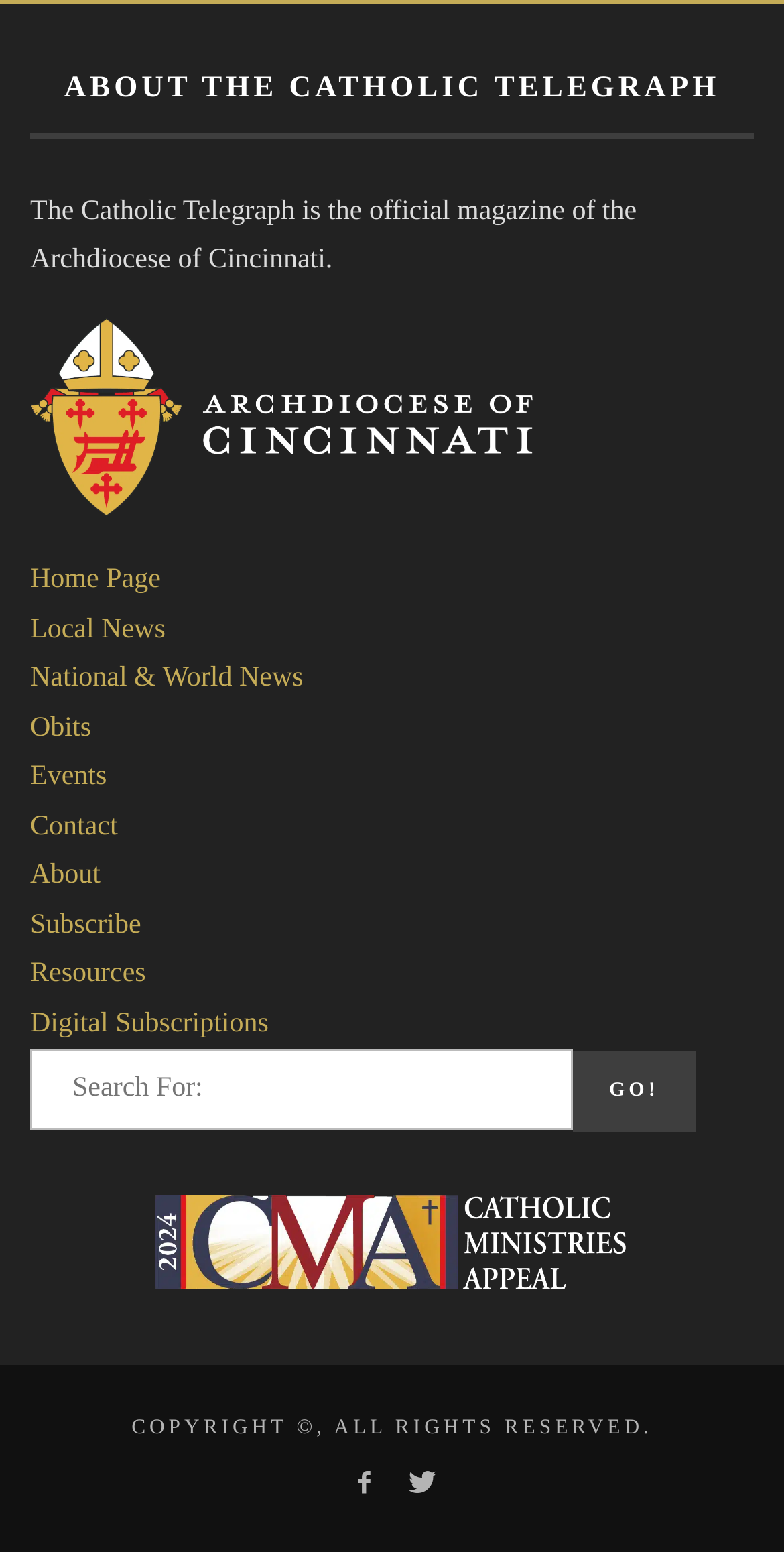Provide the bounding box coordinates of the HTML element this sentence describes: "title="Facebook"".

[0.43, 0.937, 0.5, 0.974]